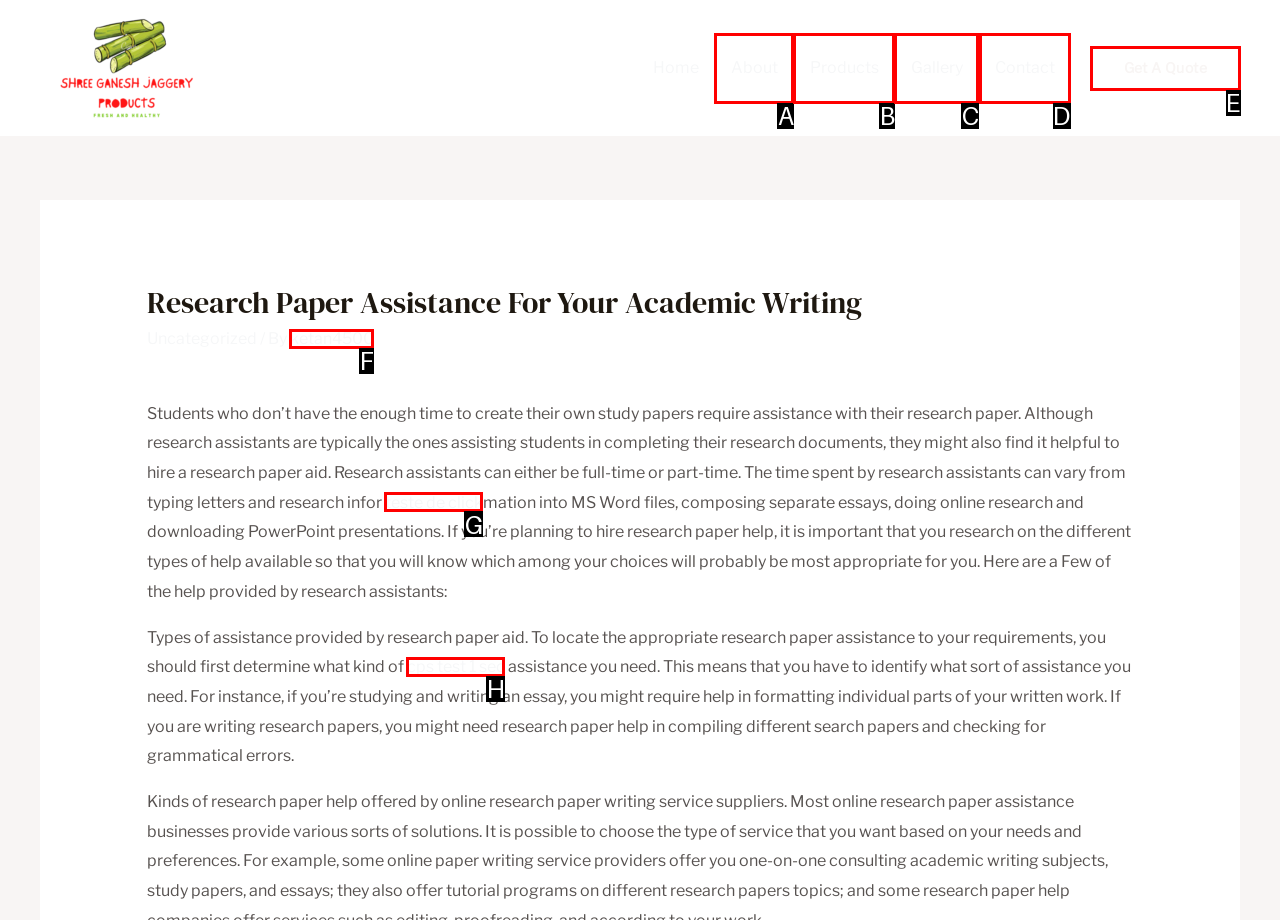Point out the HTML element I should click to achieve the following task: Click on the 'Contact' link Provide the letter of the selected option from the choices.

D